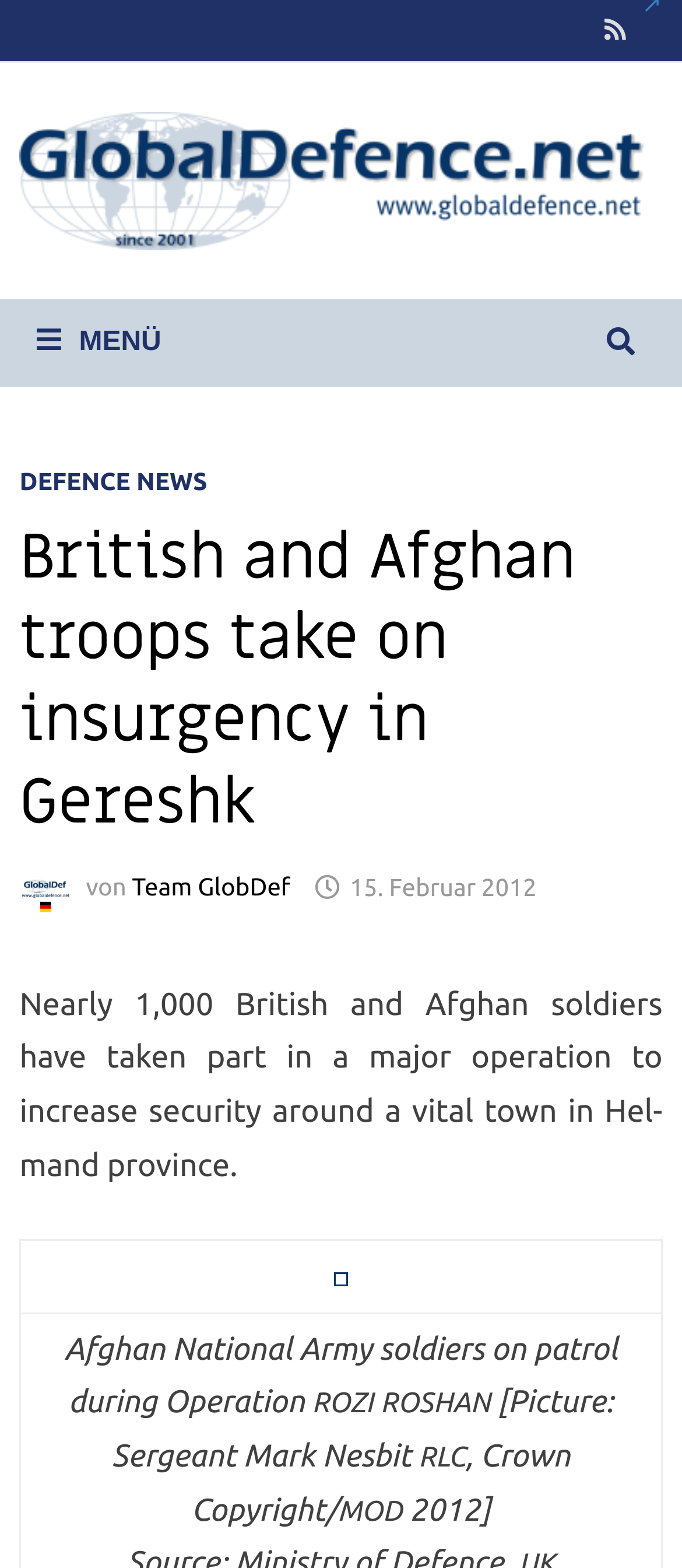Who wrote the article?
Please provide a single word or phrase as your answer based on the image.

Team GlobDef